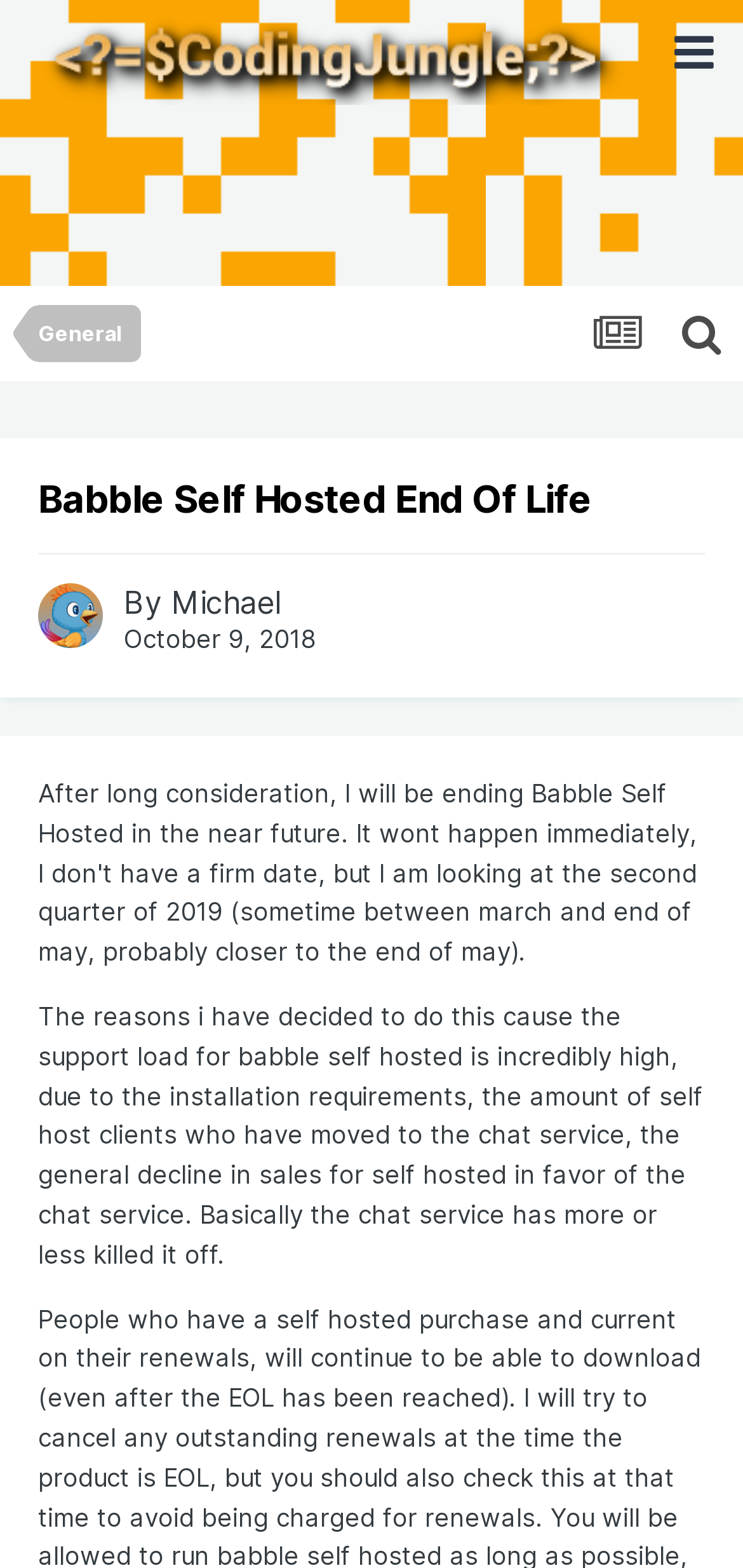What is the current status of Babble Self Hosted?
Look at the webpage screenshot and answer the question with a detailed explanation.

The current status of Babble Self Hosted is End of Life, as indicated by the heading 'Babble Self Hosted End Of Life', implying that it will be discontinued in the near future.